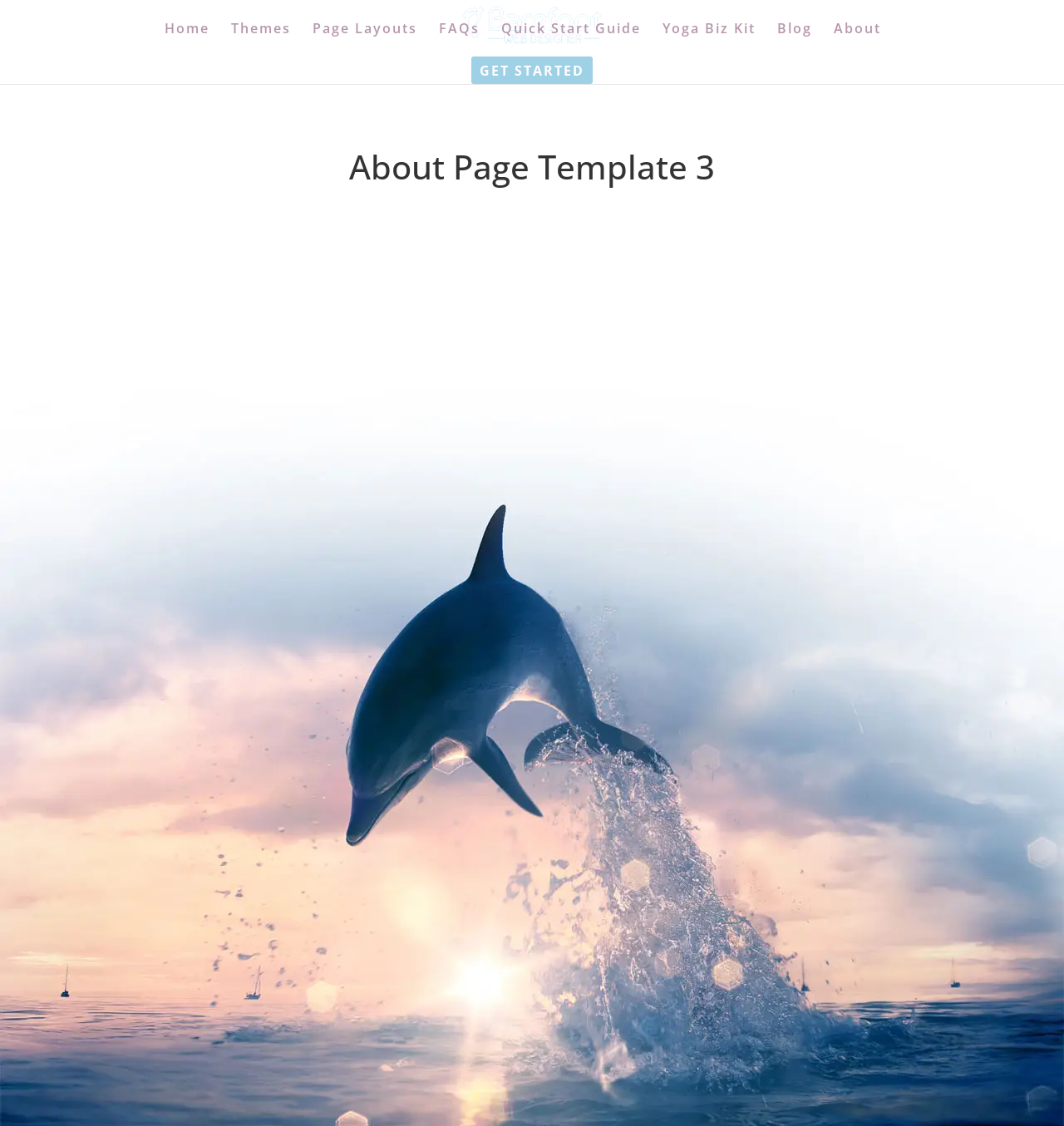Predict the bounding box of the UI element that fits this description: "Iterations, Batches and Flow".

None